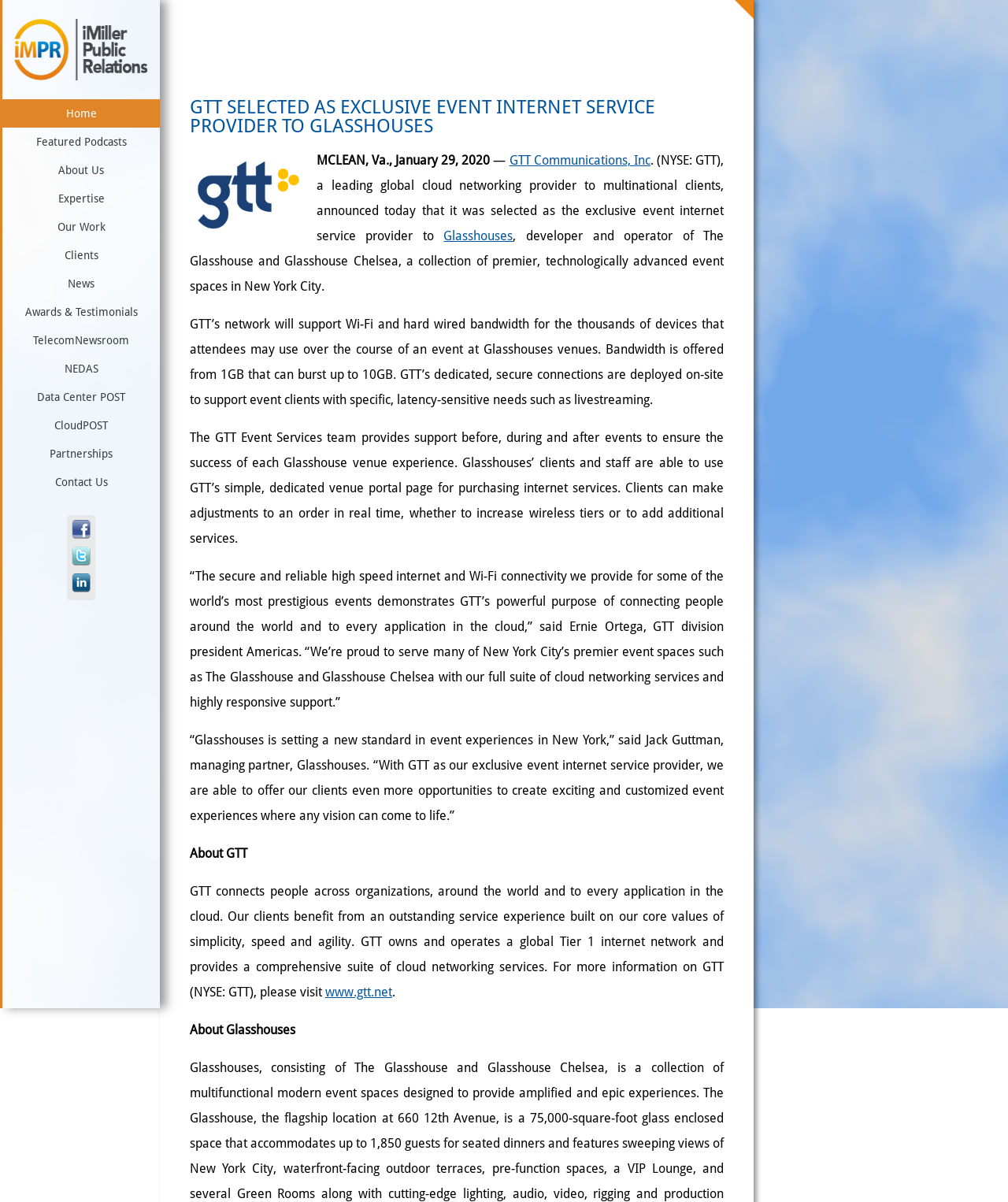What is GTT Communications?
Answer the question using a single word or phrase, according to the image.

A leading global cloud networking provider